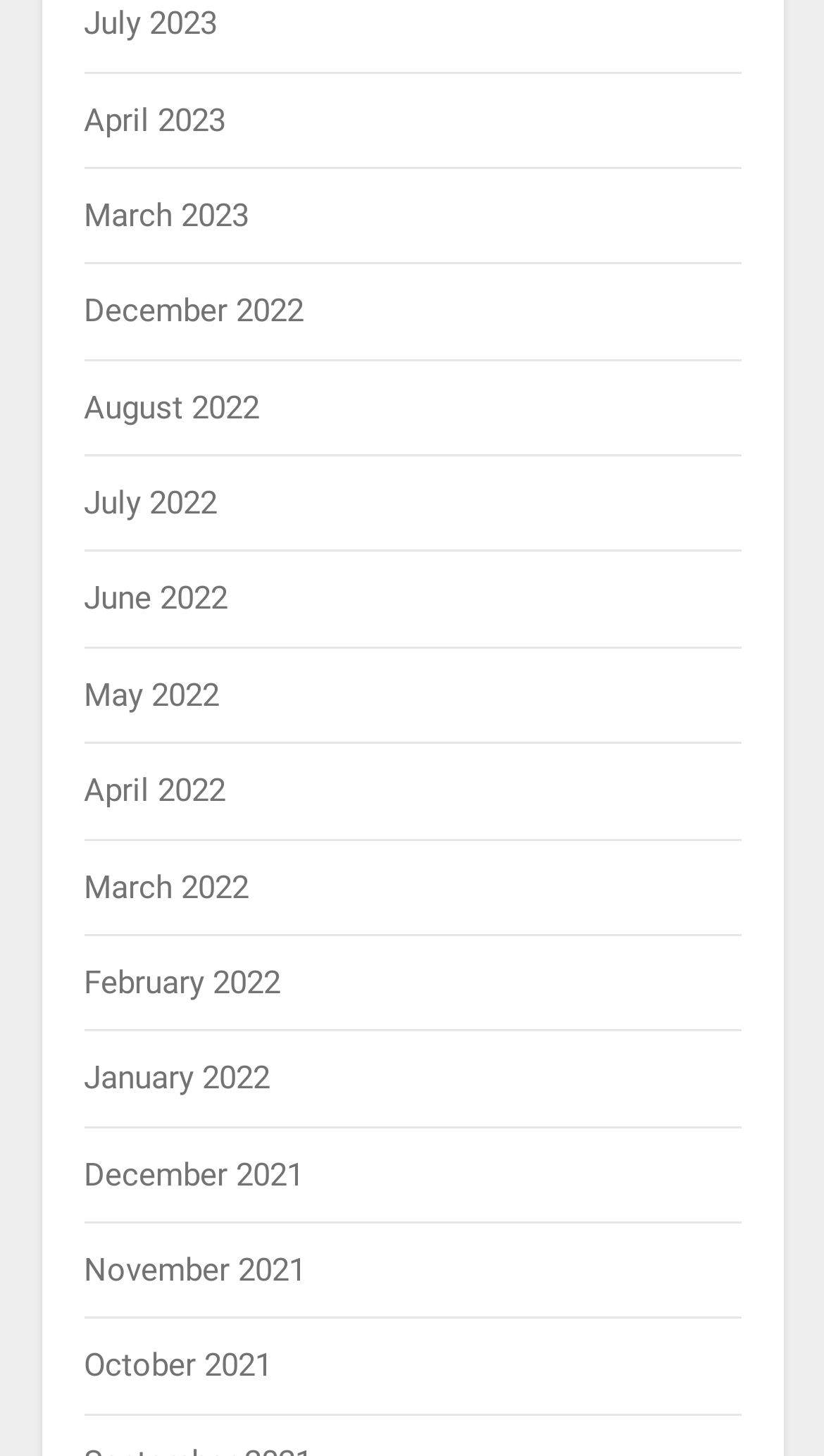Please identify the bounding box coordinates of the clickable area that will fulfill the following instruction: "view April 2022". The coordinates should be in the format of four float numbers between 0 and 1, i.e., [left, top, right, bottom].

[0.101, 0.53, 0.273, 0.556]